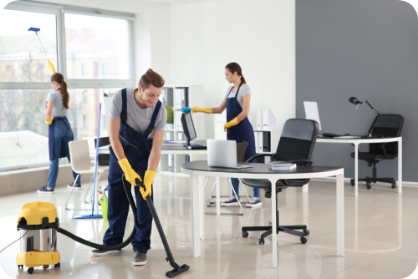What is the atmosphere of the office?
Give a one-word or short phrase answer based on the image.

Professional